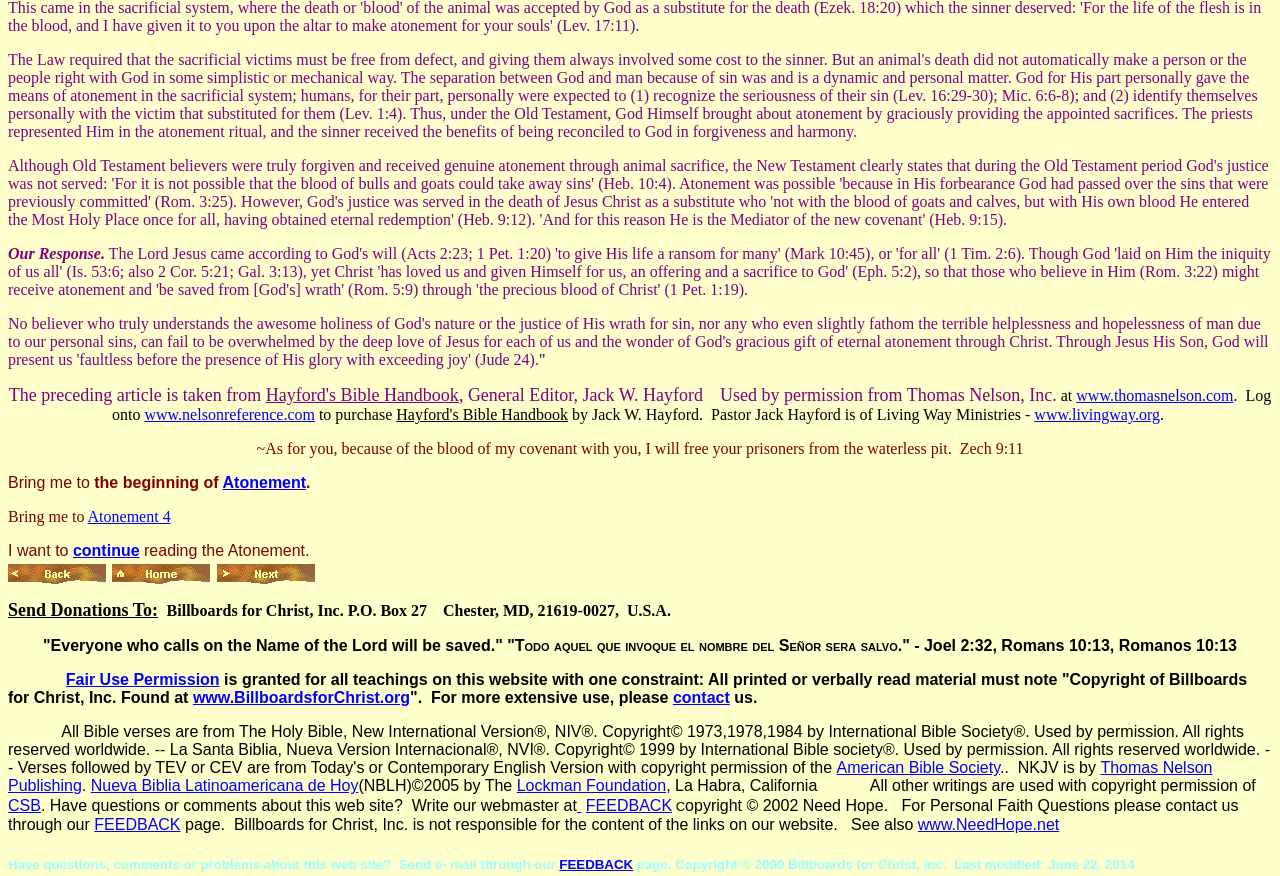Please specify the bounding box coordinates of the region to click in order to perform the following instruction: "Visit the homepage".

None